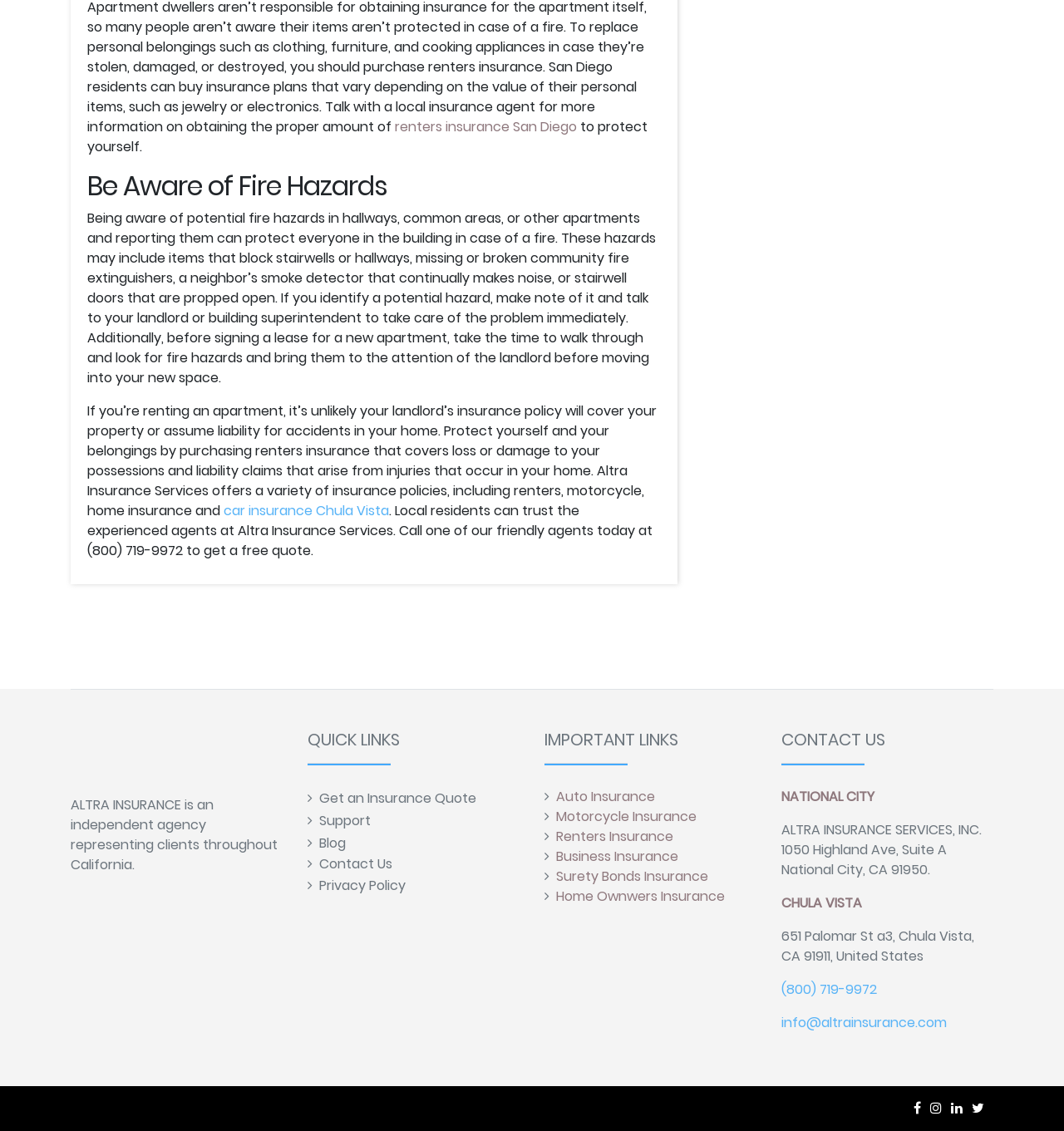Respond with a single word or phrase to the following question: How many locations are listed for Altra Insurance Services?

Two